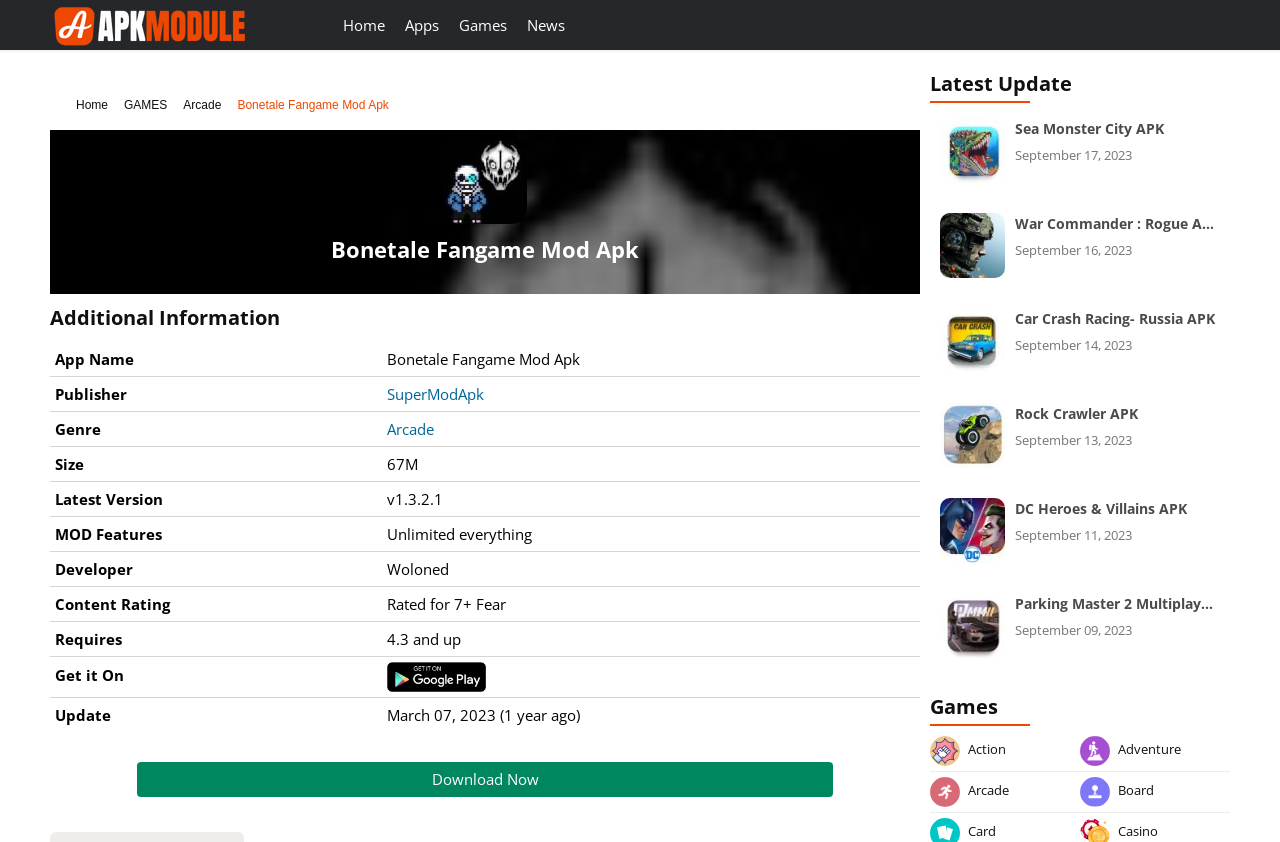Please find the bounding box coordinates of the element that you should click to achieve the following instruction: "Check the 'Latest Update' section". The coordinates should be presented as four float numbers between 0 and 1: [left, top, right, bottom].

[0.727, 0.083, 0.961, 0.116]